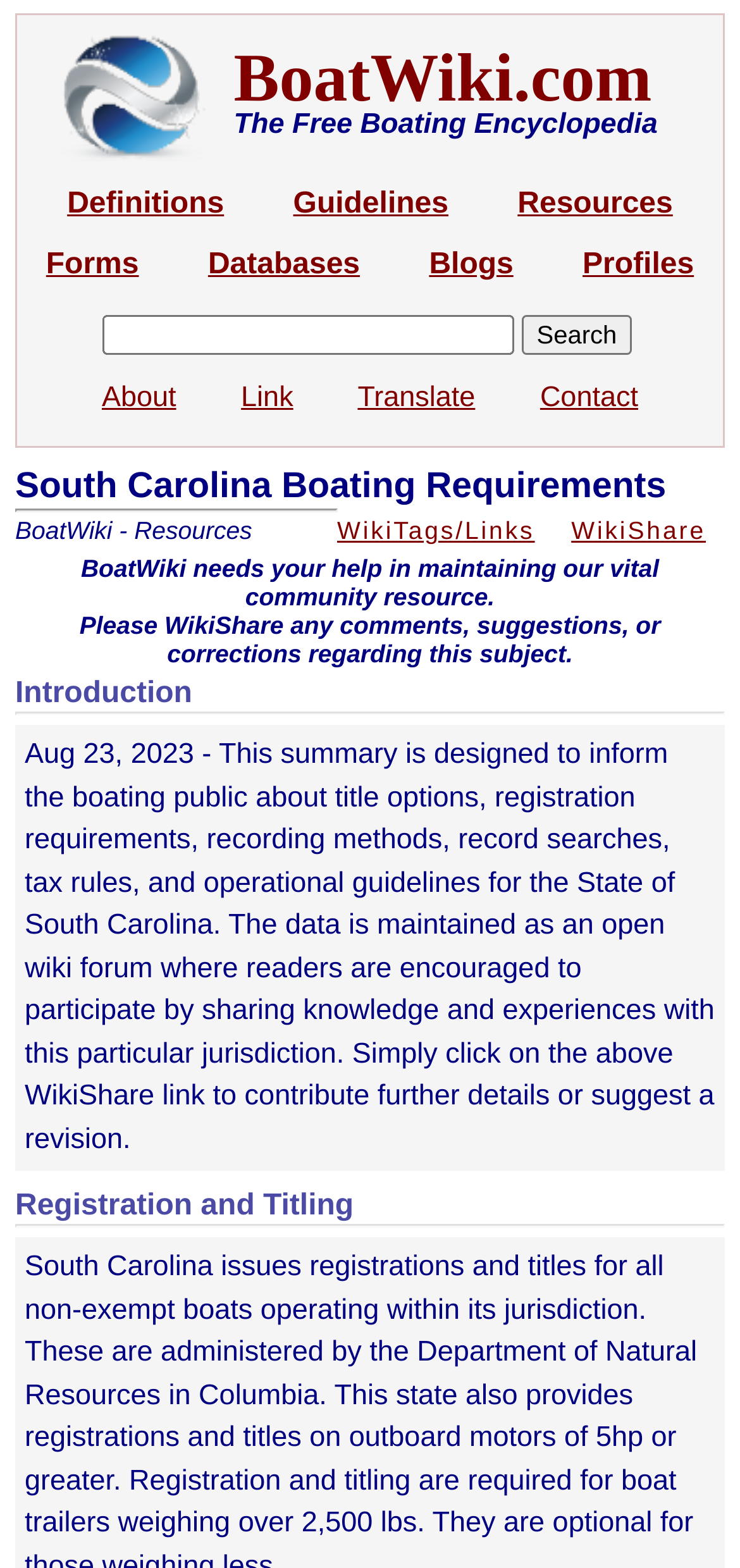Specify the bounding box coordinates for the region that must be clicked to perform the given instruction: "Click on the About link".

[0.138, 0.243, 0.238, 0.264]